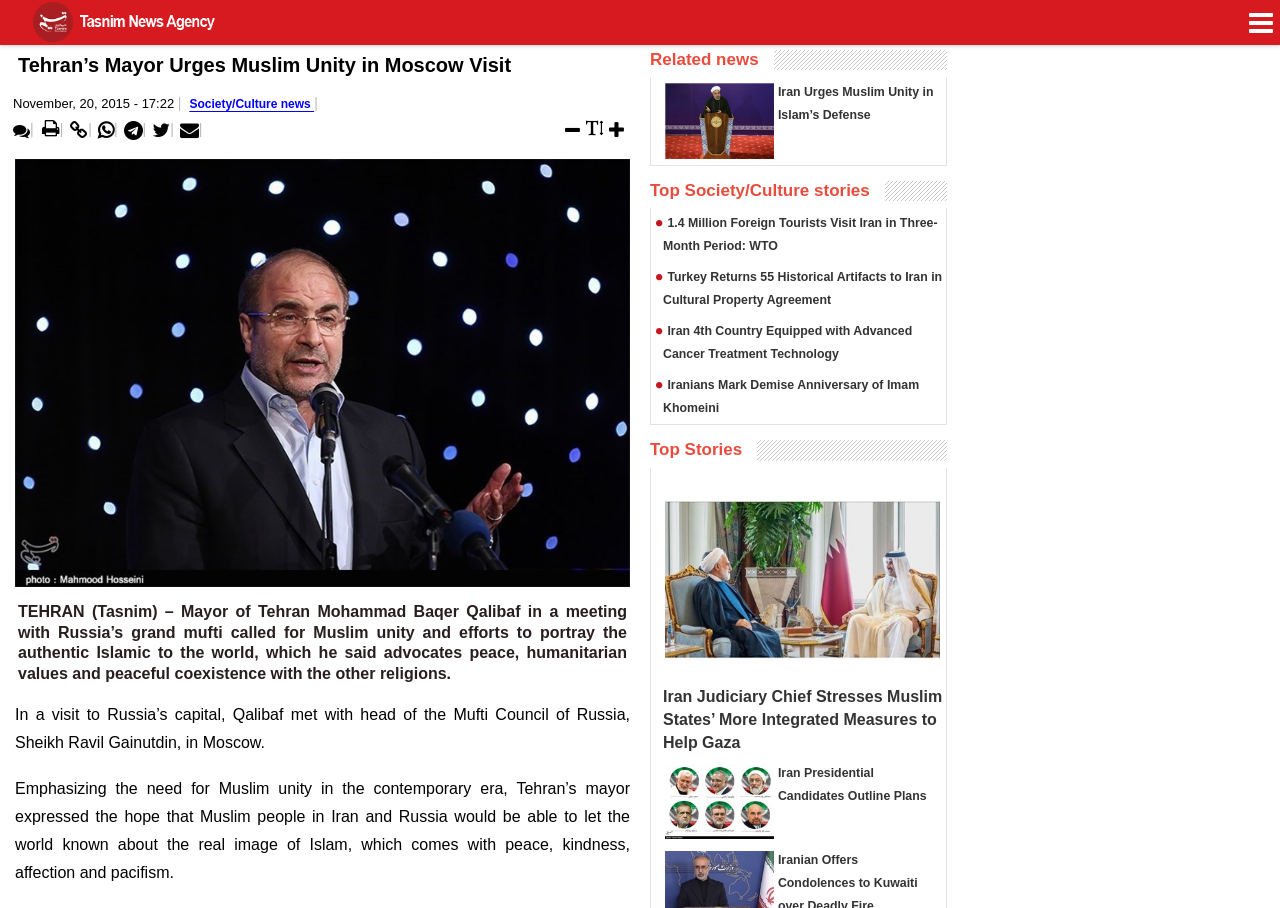Generate a comprehensive caption for the webpage you are viewing.

This webpage is about news articles from Tasnim News Agency, specifically focused on Society/Culture news. At the top, there is a heading that reads "Tehran’s Mayor Urges Muslim Unity in Moscow Visit" with a date and time stamp "November, 20, 2015 - 17:22" next to it. Below the heading, there are several links to related news categories, such as "Society/Culture news" and "Comments". 

To the right of these links, there are social media sharing buttons, including "whatsapp", "telegram", "twitter", and "mail". Additionally, there are font size adjustment options. 

Below the top section, there is a large image with a link to the main news article, which is about Tehran's mayor urging Muslim unity in Moscow. The article's content is summarized as the mayor calling for Muslim unity and efforts to portray the authentic Islamic image to the world, which advocates peace, humanitarian values, and peaceful coexistence with other religions.

Underneath the main article, there are several related news articles, each with a heading, a brief summary, and an image. These articles are about various topics, including Iran urging Muslim unity in Islam's defense, foreign tourists visiting Iran, Turkey returning historical artifacts to Iran, and Iran being equipped with advanced cancer treatment technology.

On the right side of the webpage, there is a section with a heading "Related news" that lists several news articles, including "Iran Judiciary Chief Stresses Muslim States’ More Integrated Measures to Help Gaza" and "Iran Presidential Candidates Outline Plans". Each of these articles has a brief summary and an image.